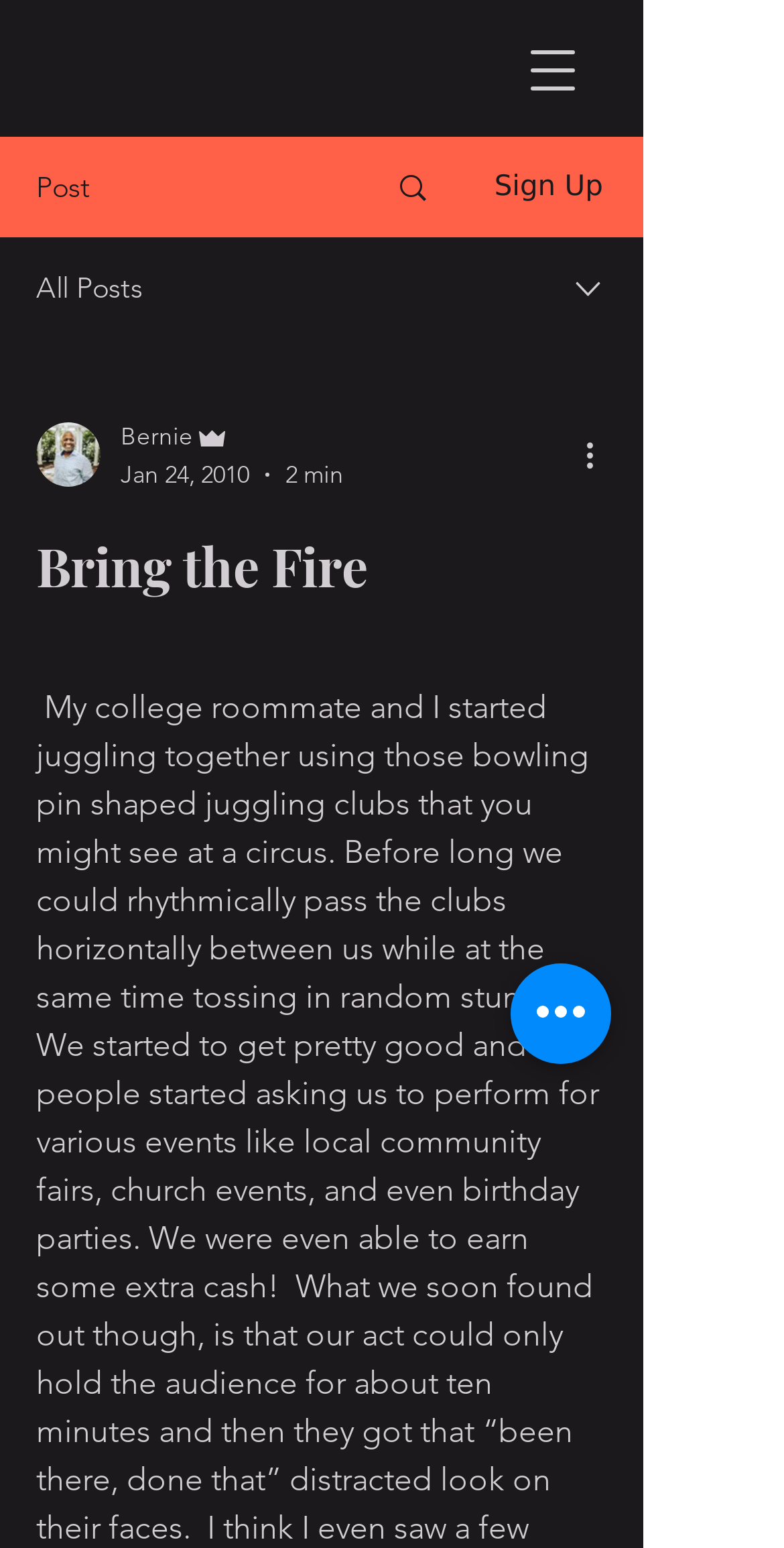Using the provided element description "aria-label="More actions"", determine the bounding box coordinates of the UI element.

[0.738, 0.278, 0.8, 0.309]